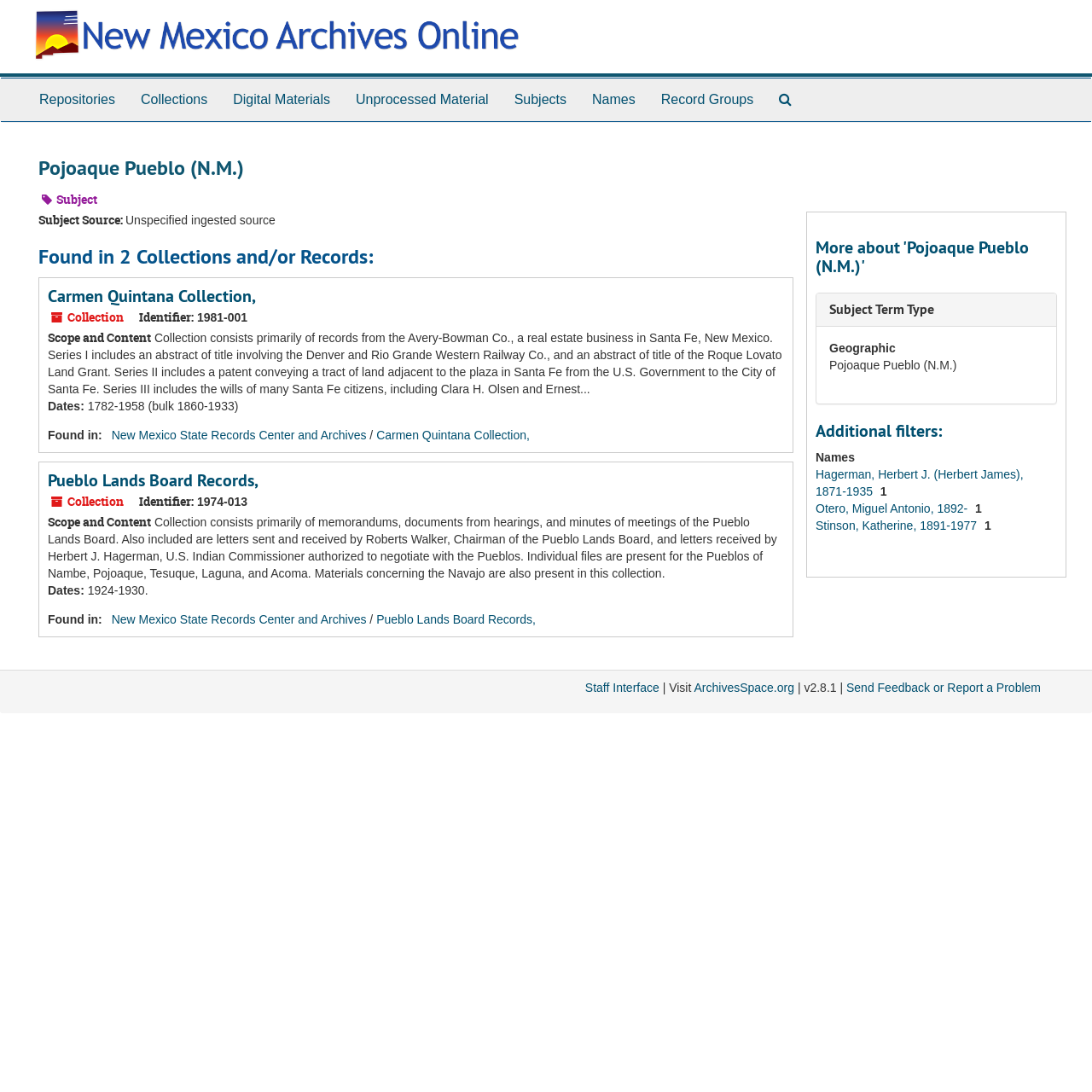How many collections are mentioned on this webpage?
Use the image to answer the question with a single word or phrase.

2